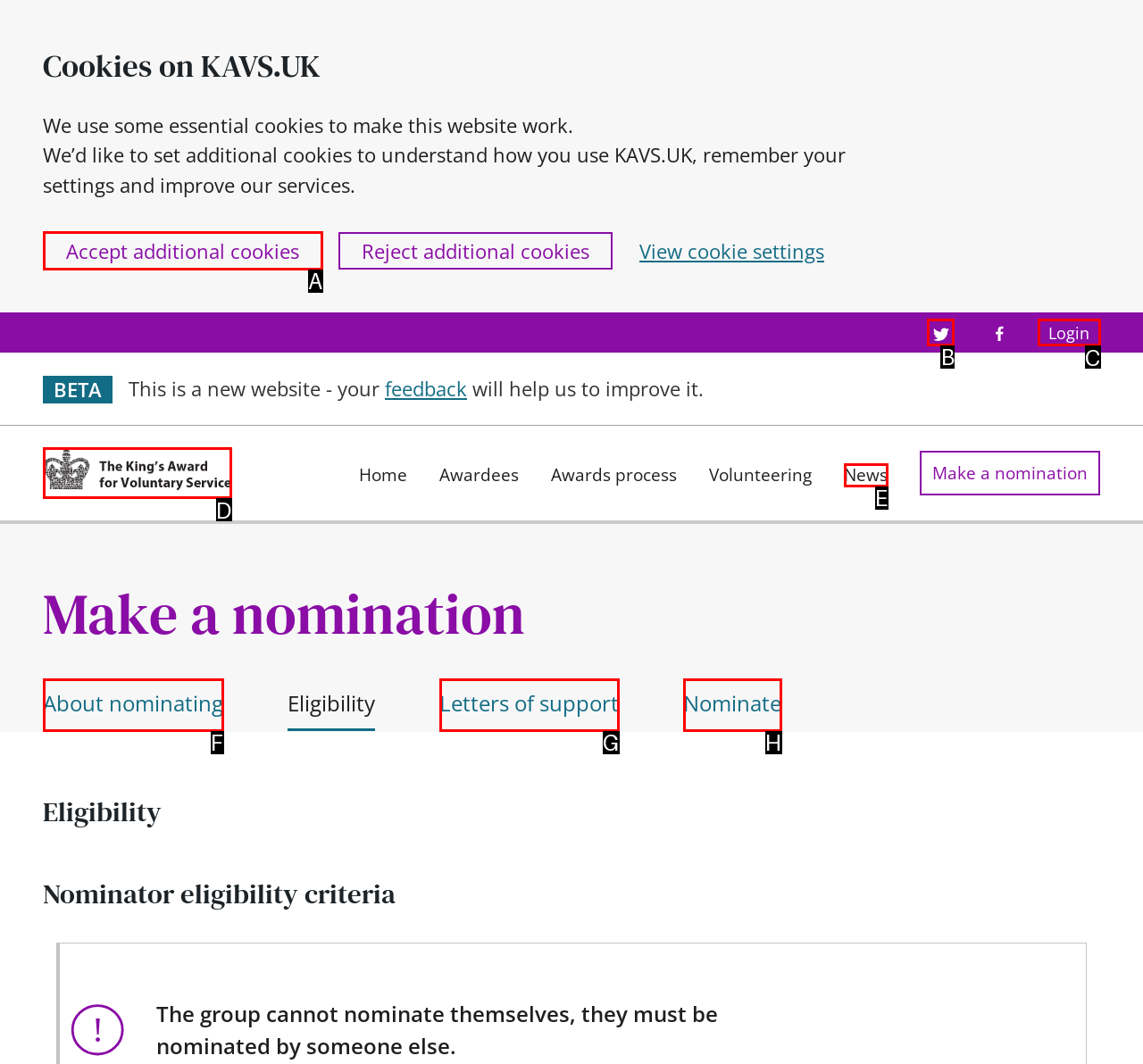Identify the HTML element you need to click to achieve the task: View Twitter profile. Respond with the corresponding letter of the option.

B